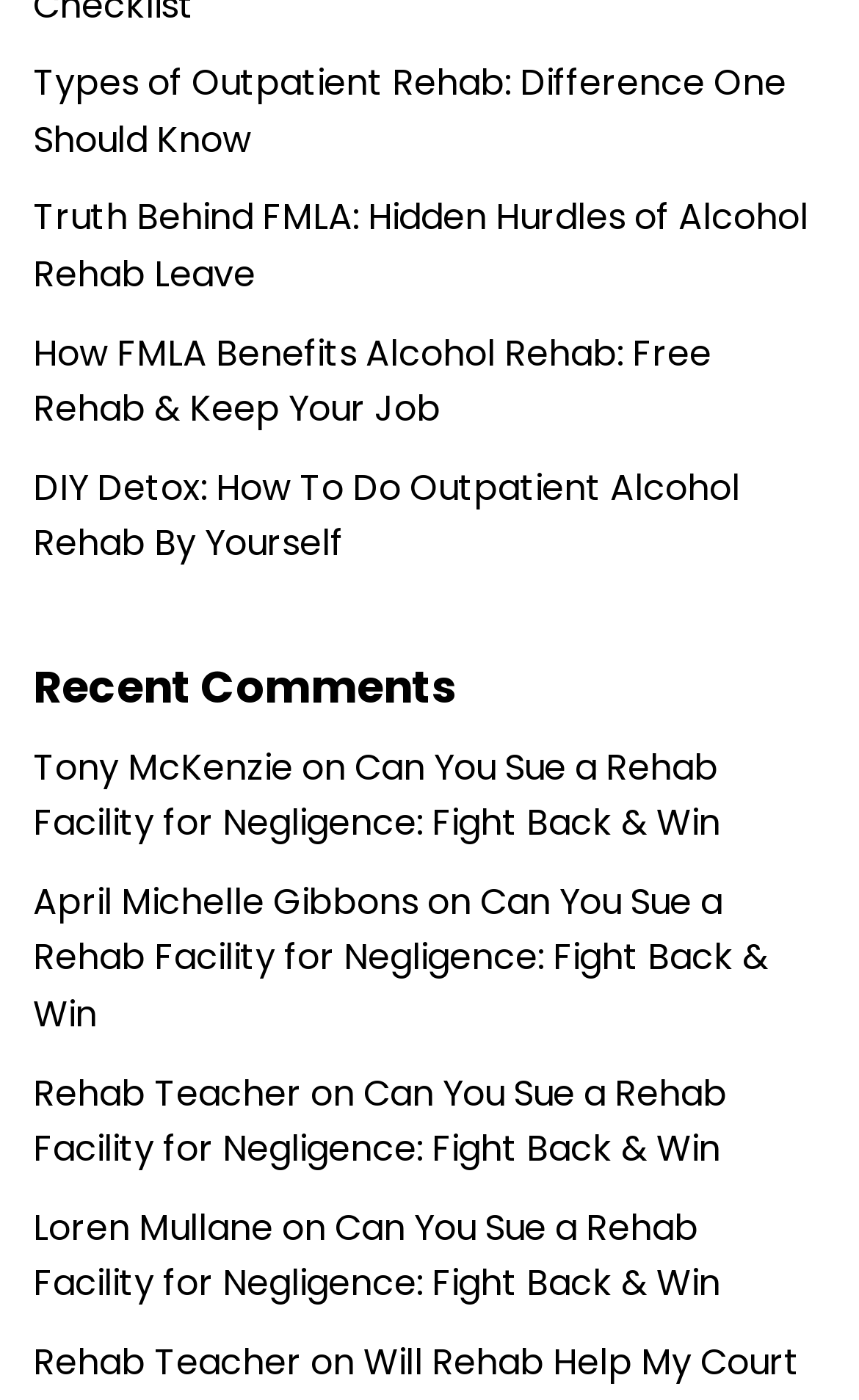Highlight the bounding box coordinates of the region I should click on to meet the following instruction: "View recent comments".

[0.038, 0.469, 0.531, 0.513]